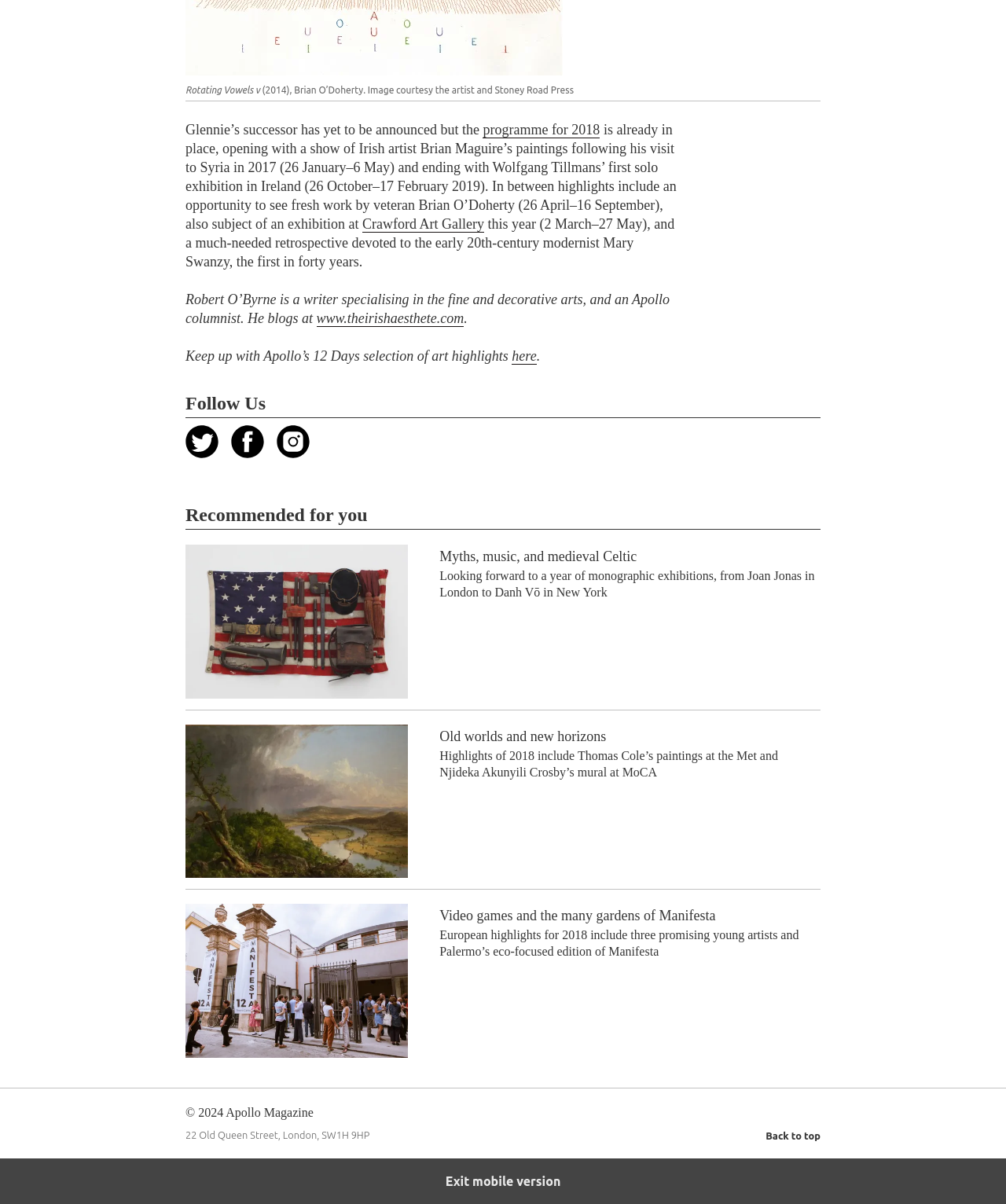Given the description of a UI element: "Follow us", identify the bounding box coordinates of the matching element in the webpage screenshot.

[0.275, 0.353, 0.308, 0.381]